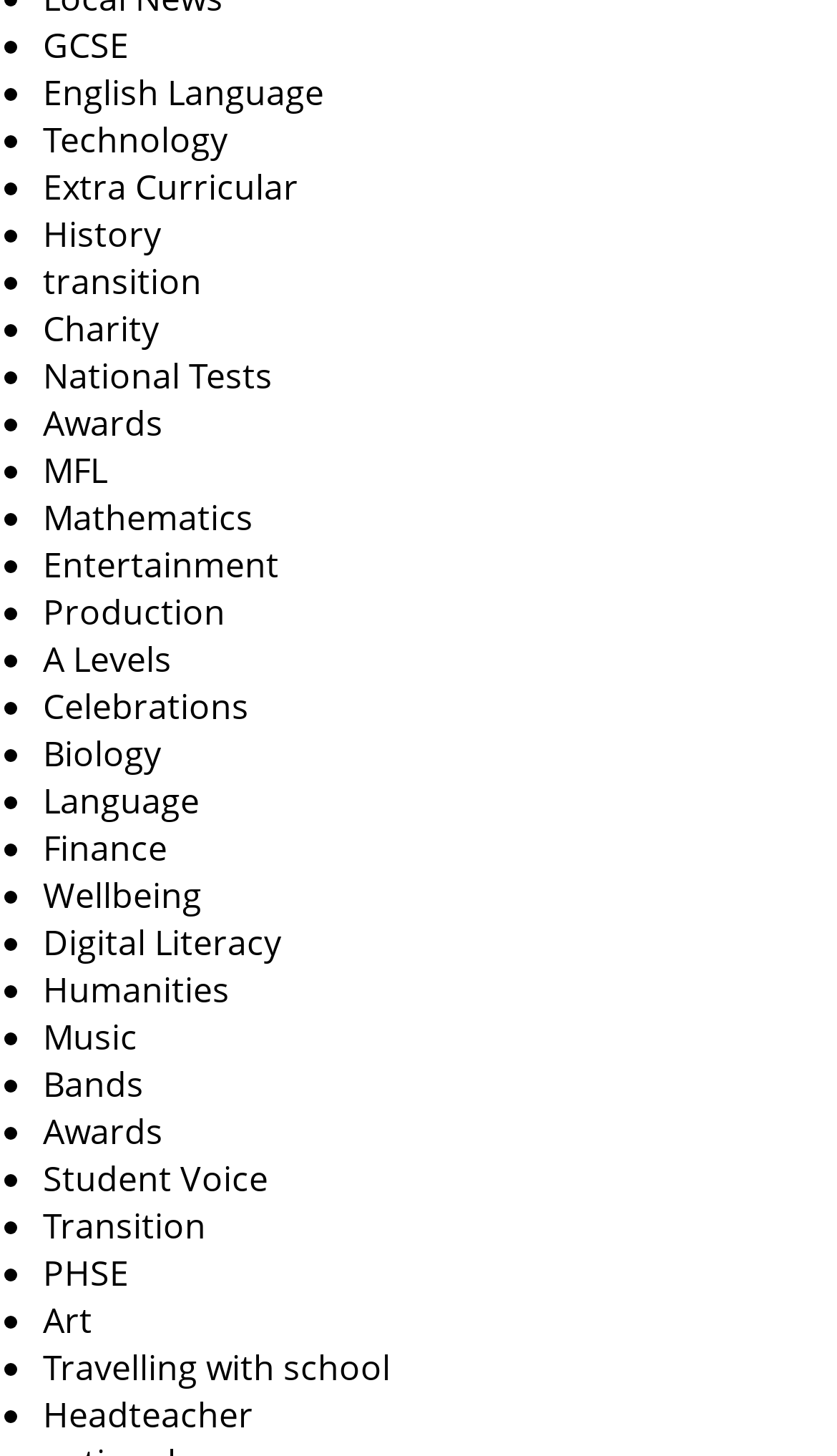Could you find the bounding box coordinates of the clickable area to complete this instruction: "Discover Extra Curricular"?

[0.051, 0.112, 0.356, 0.144]